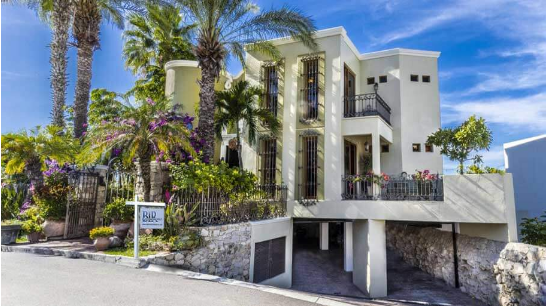Generate a comprehensive caption that describes the image.

This stunning image showcases a luxurious property located in Cabo San Lucas, framed by lush tropical vegetation and vibrant flowers. The elegant design features a mix of modern architectural elements and classic touches, with large windows allowing natural light to flood the interior spaces. The home boasts a prominent façade, highlighted by wrought iron balconies and clean lines, set against the backdrop of a clear blue sky. 

In front of the property, a well-maintained driveway leads to an entryway, creating an inviting atmosphere. To the side, a stylish sign hints at the high-end real estate market, emphasizing the exclusivity and luxury of residences within this sought-after community. The surrounding palm trees and greenery complement the property’s aesthetic, making it a perfect haven for those seeking comfort and elegance in one of Cabo's premier neighborhoods.